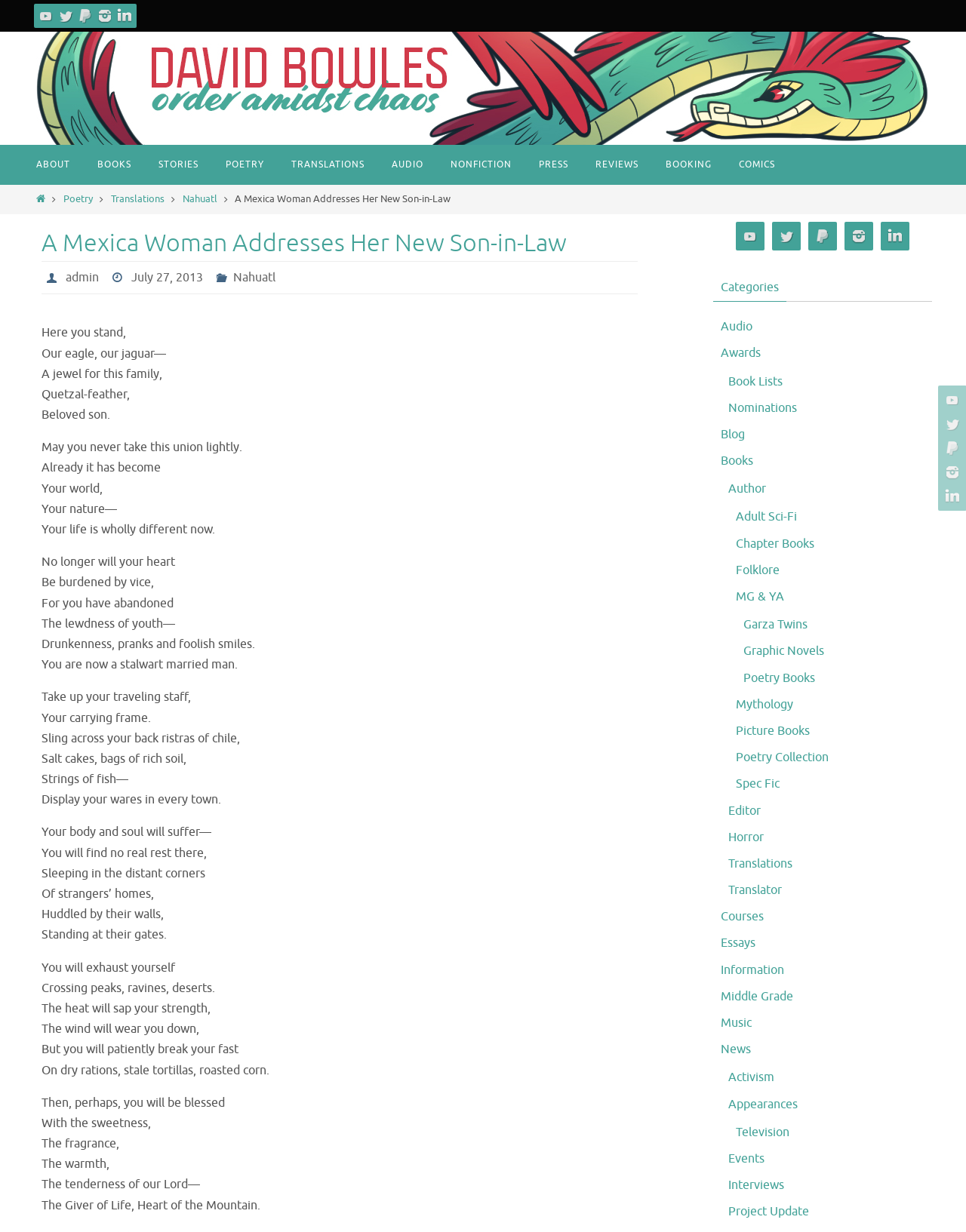What is the category of the poem?
From the details in the image, provide a complete and detailed answer to the question.

The category of the poem can be found in the section where the poem is categorized. The link 'Nahuatl' is located below the heading 'A Mexica Woman Addresses Her New Son-in-Law', indicating that the poem belongs to the category of Nahuatl.